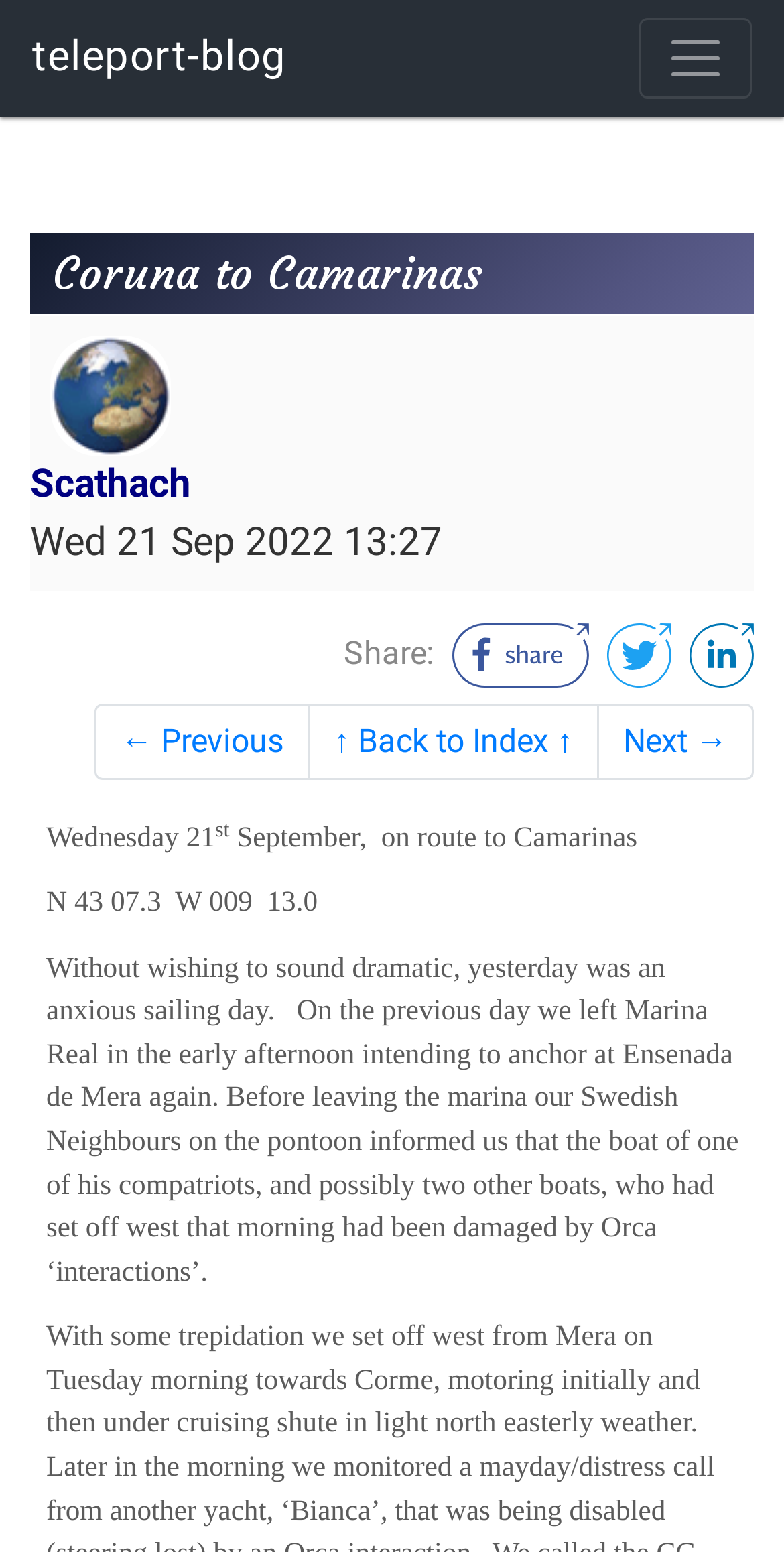Provide the bounding box coordinates of the HTML element described as: "parent_node: Share:". The bounding box coordinates should be four float numbers between 0 and 1, i.e., [left, top, right, bottom].

[0.879, 0.408, 0.962, 0.433]